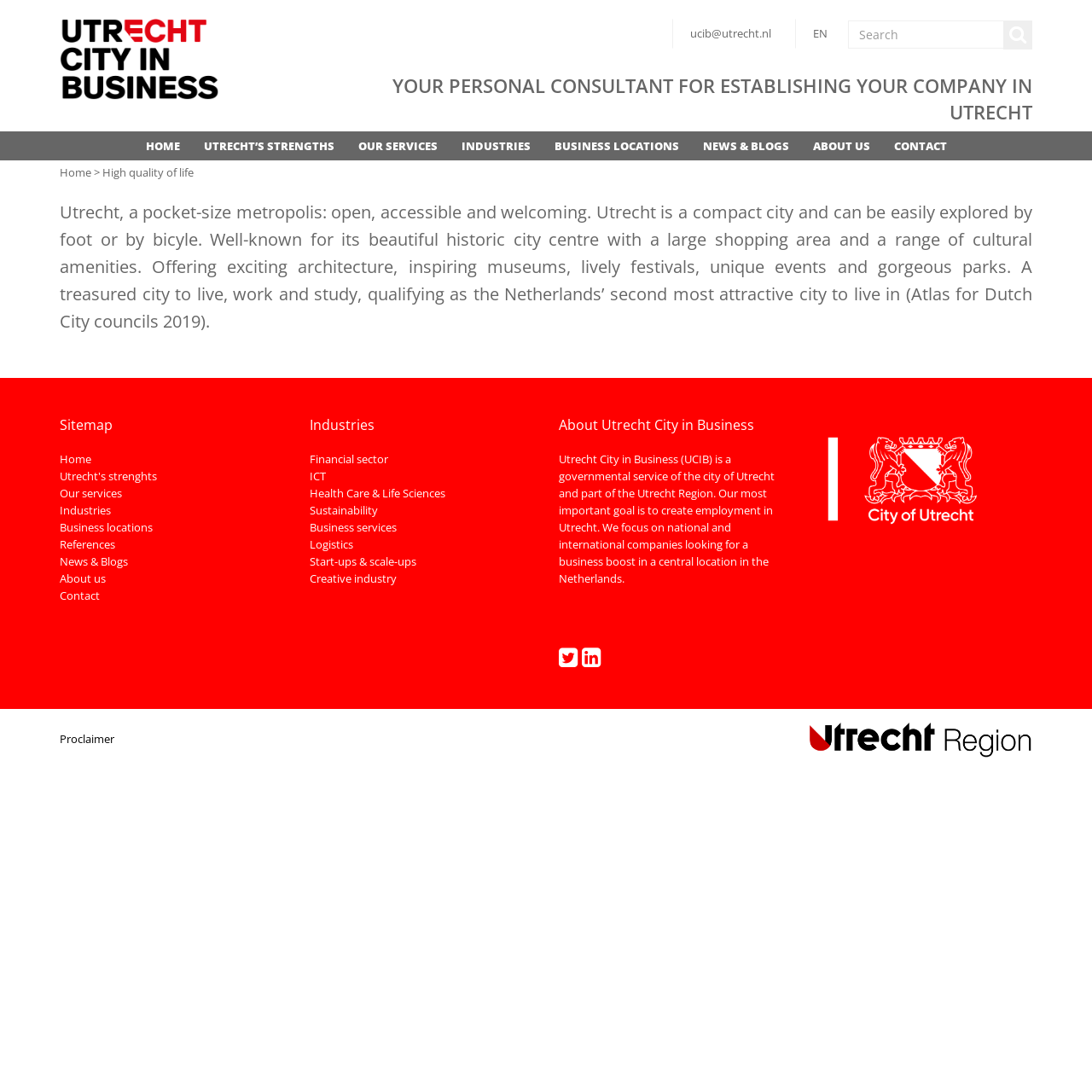Identify the bounding box for the described UI element: "alt="Utrecht Regio" title="Utrecht Regio"".

[0.74, 0.661, 0.945, 0.694]